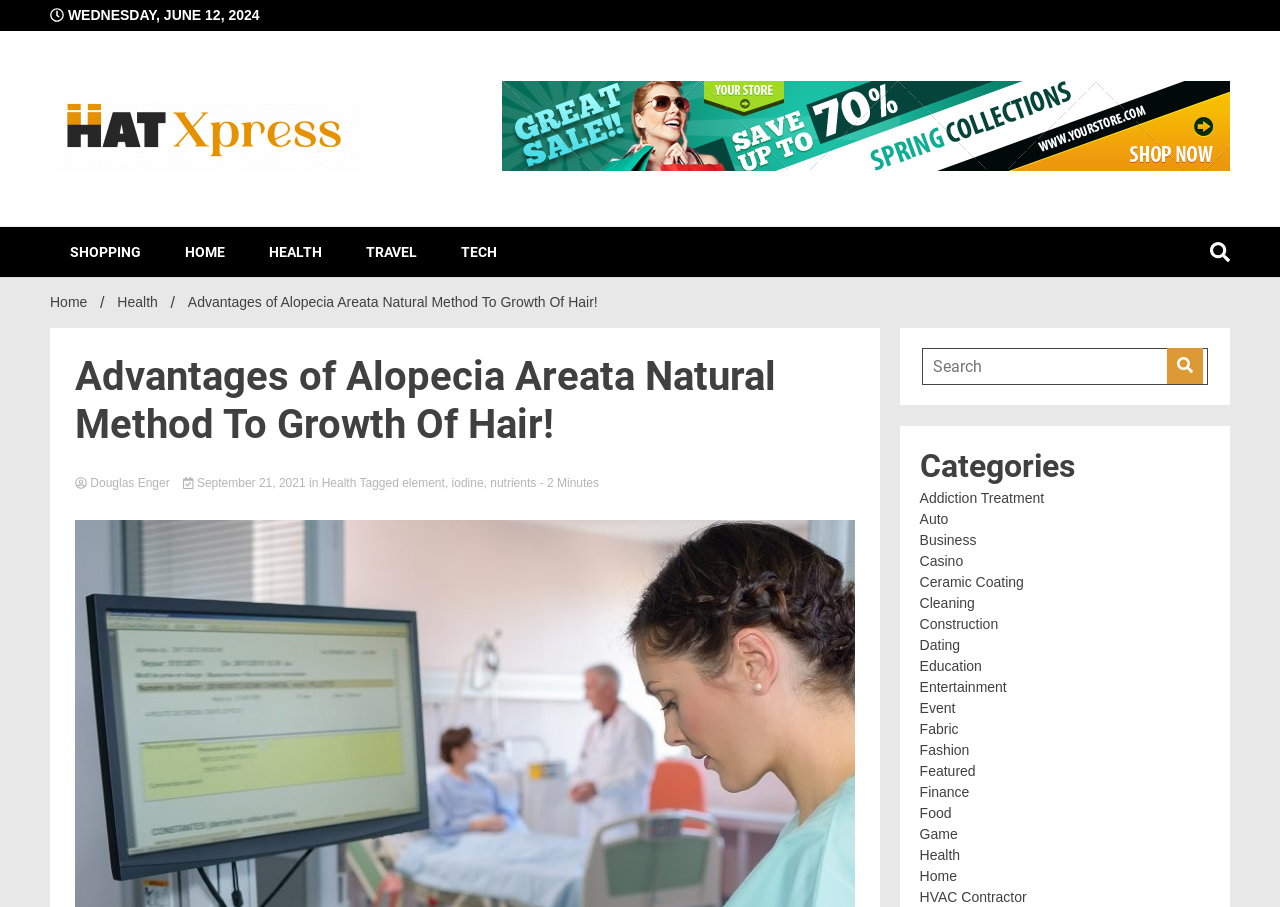What is the date displayed on the webpage?
Please provide a comprehensive answer to the question based on the webpage screenshot.

The date is displayed at the top of the webpage, in the format of day, month, and year.